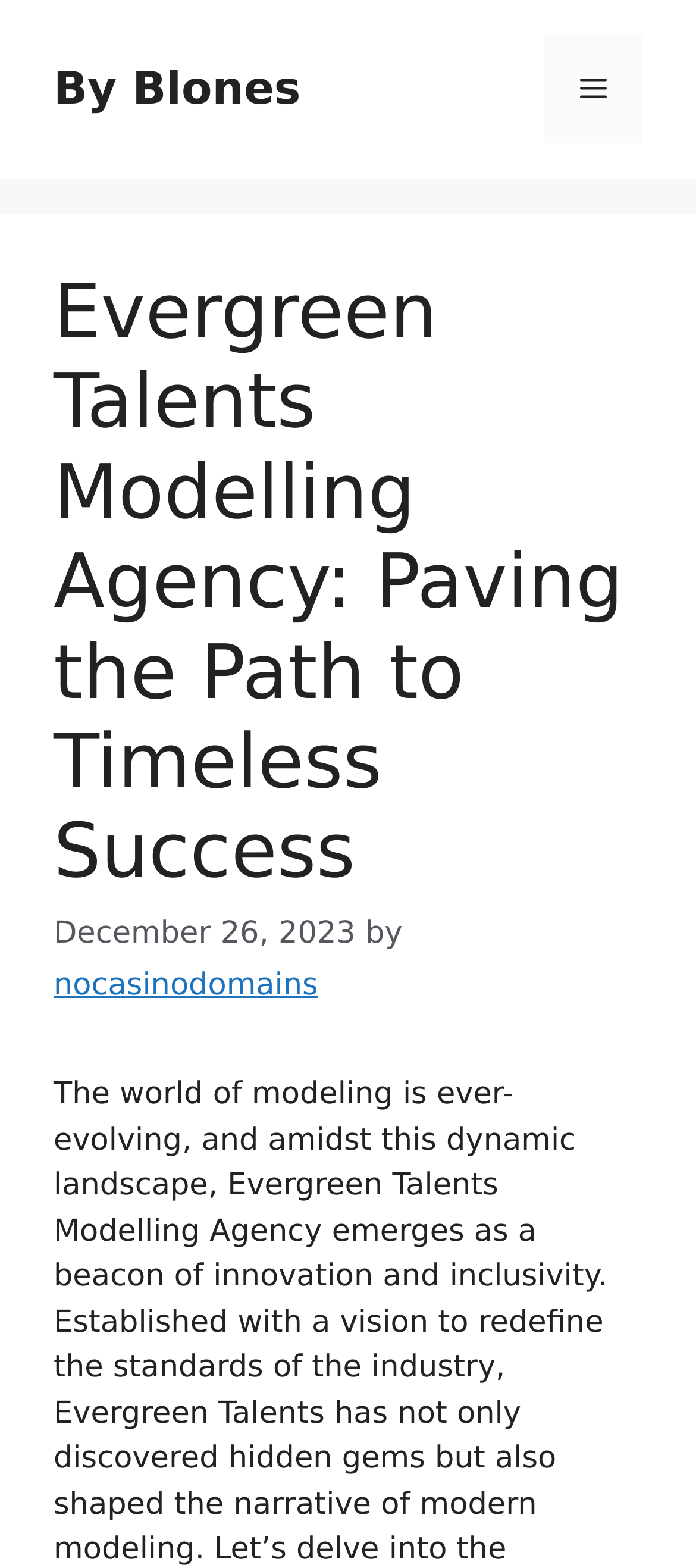Generate a comprehensive description of the contents of the webpage.

The webpage is about Evergreen Talents Modelling Agency, with a focus on paving the path to timeless success. At the top of the page, there is a banner that spans the entire width, containing the site's title. Below the banner, on the left side, there is a link to "By Blones". On the right side, there is a mobile toggle navigation button labeled "Menu", which is not expanded by default.

Below the navigation button, there is a header section that occupies most of the page's width. Within this section, there is a prominent heading that repeats the site's title. Below the heading, there is a timestamp indicating that the content was posted on December 26, 2023, followed by the text "by" and a link to "nocasinodomains".